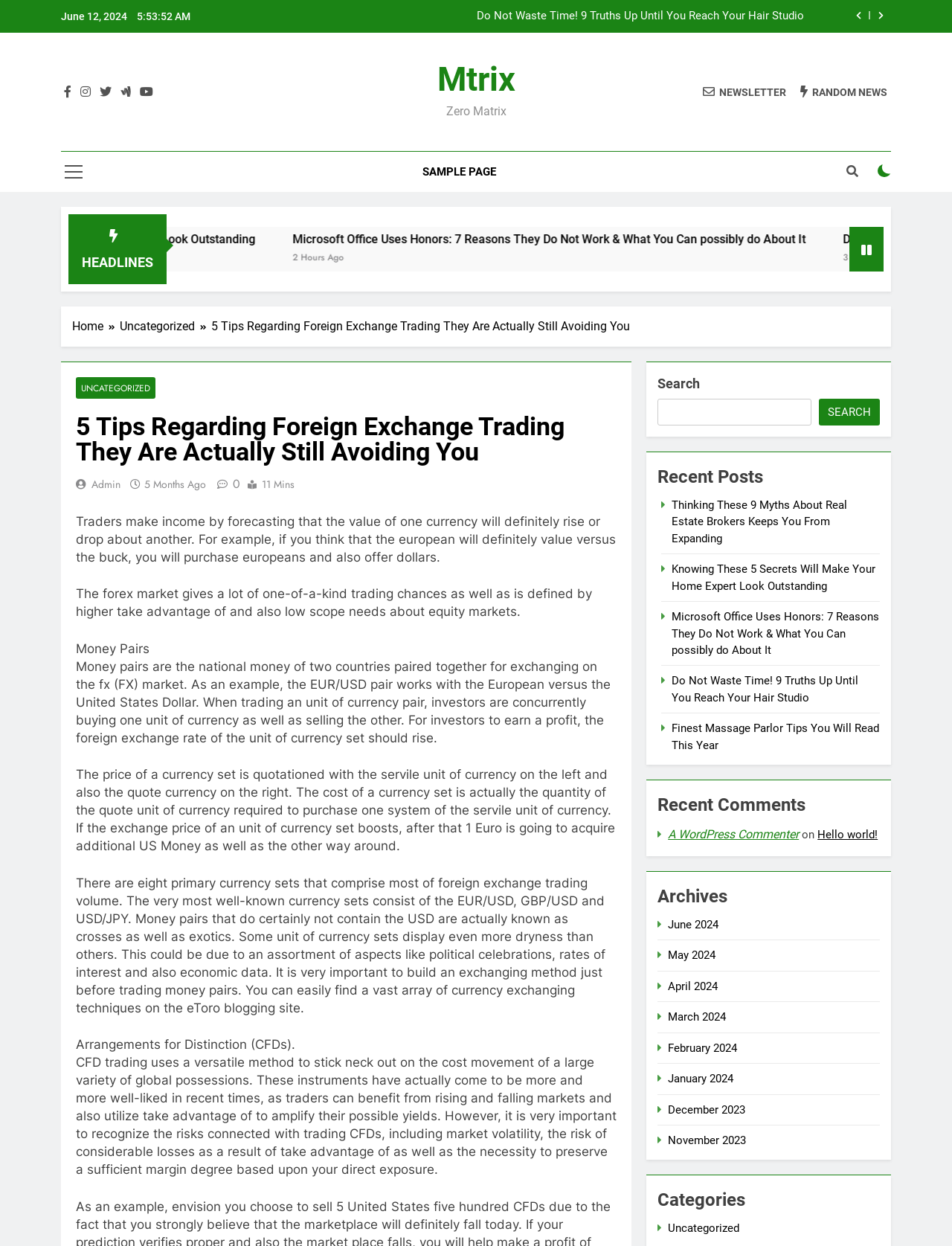Using floating point numbers between 0 and 1, provide the bounding box coordinates in the format (top-left x, top-left y, bottom-right x, bottom-right y). Locate the UI element described here: A WordPress Commenter

[0.702, 0.664, 0.839, 0.675]